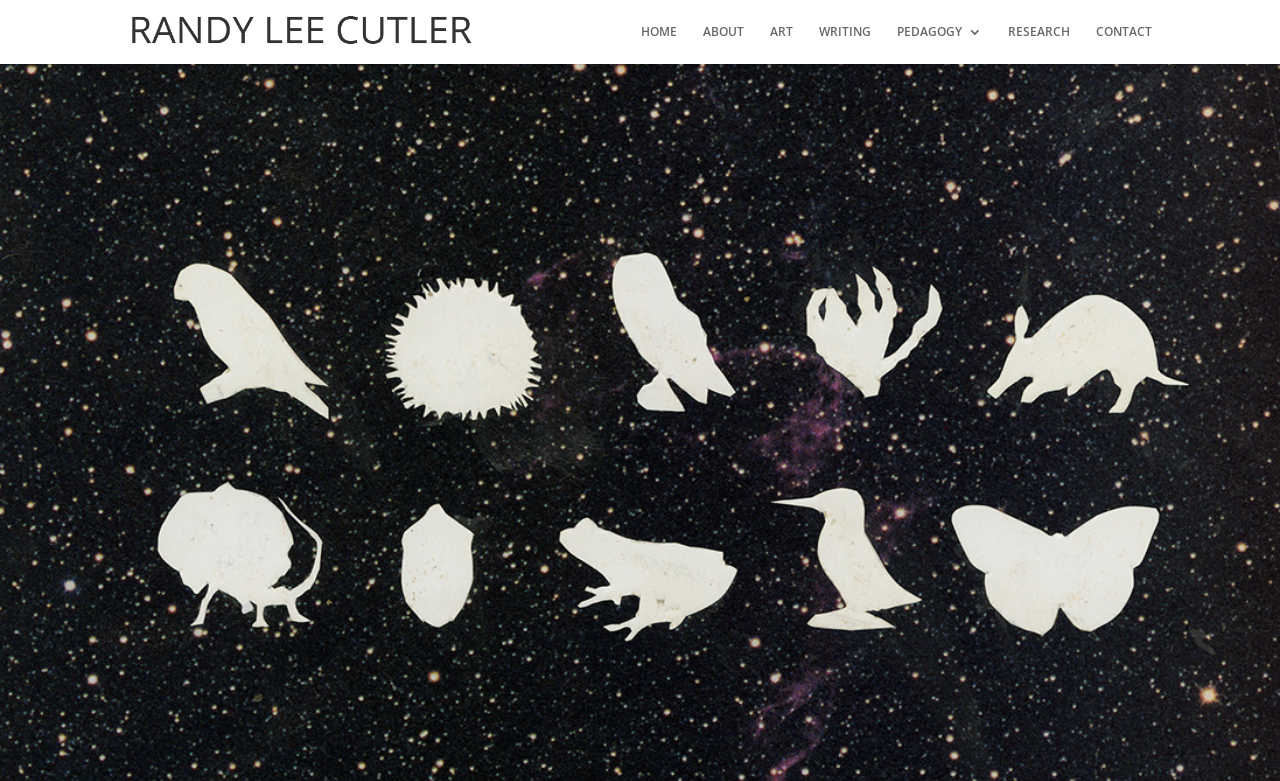Find the bounding box coordinates for the UI element that matches this description: "ABOUT".

[0.537, 0.032, 0.57, 0.082]